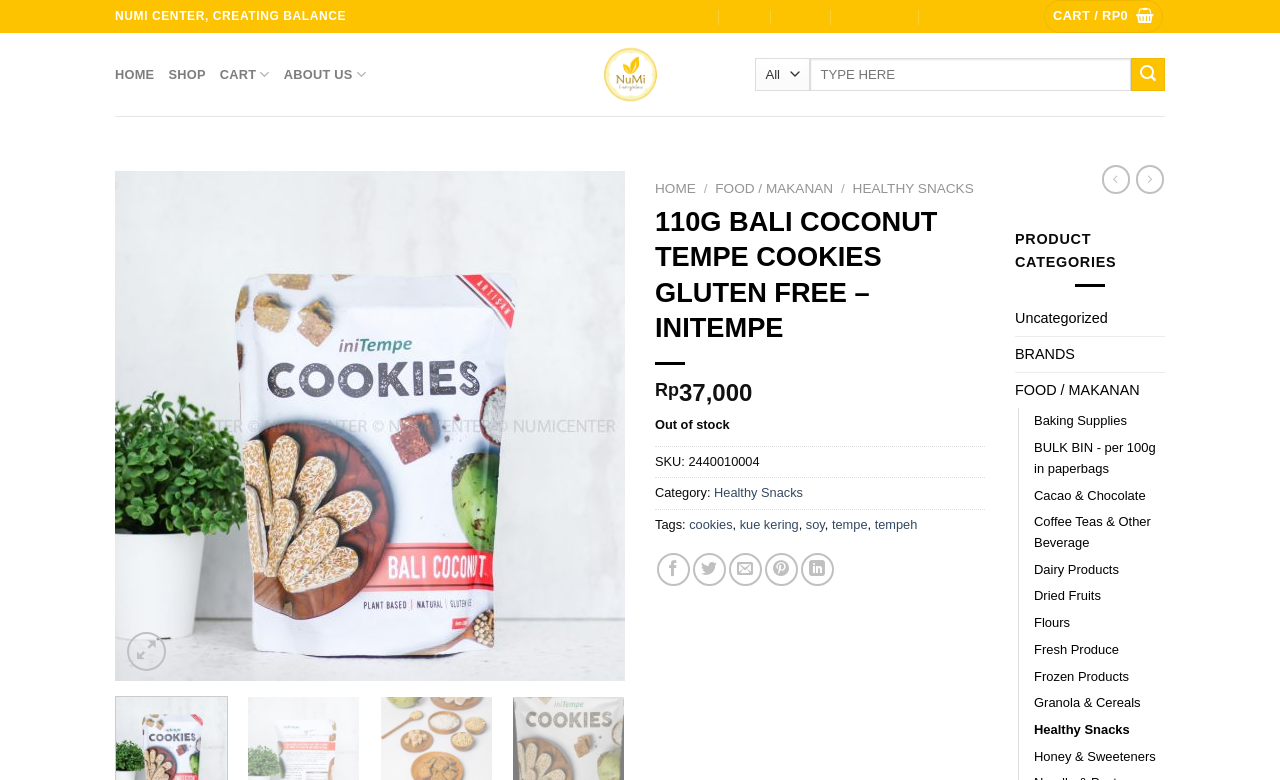Can you give a comprehensive explanation to the question given the content of the image?
What is the category of the product?

I found the category by looking at the link elements near the product title, and found the link text 'Healthy Snacks' which is likely to be the category of the product.